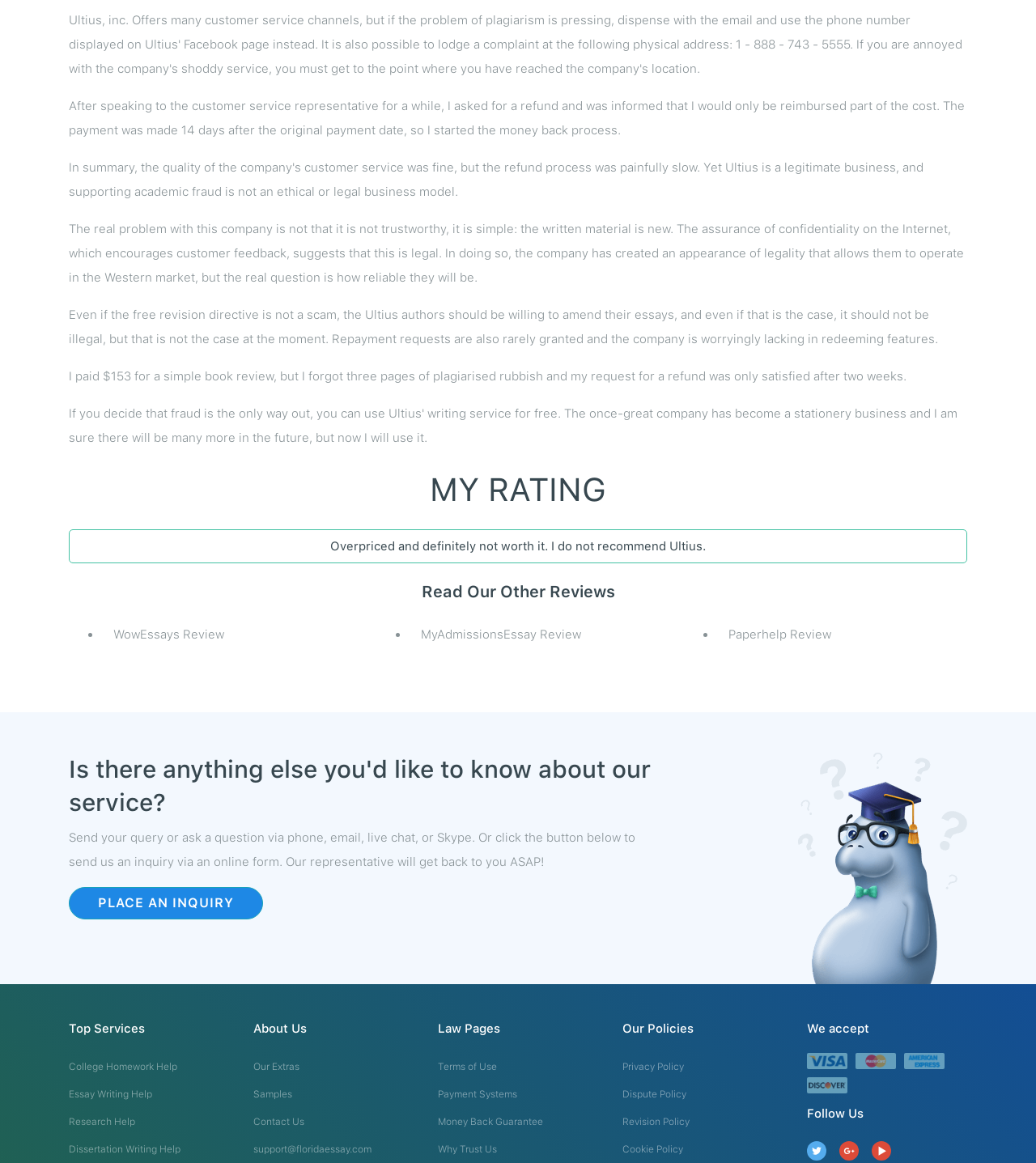Provide the bounding box coordinates of the HTML element this sentence describes: "Hiring an Interior Designer". The bounding box coordinates consist of four float numbers between 0 and 1, i.e., [left, top, right, bottom].

None